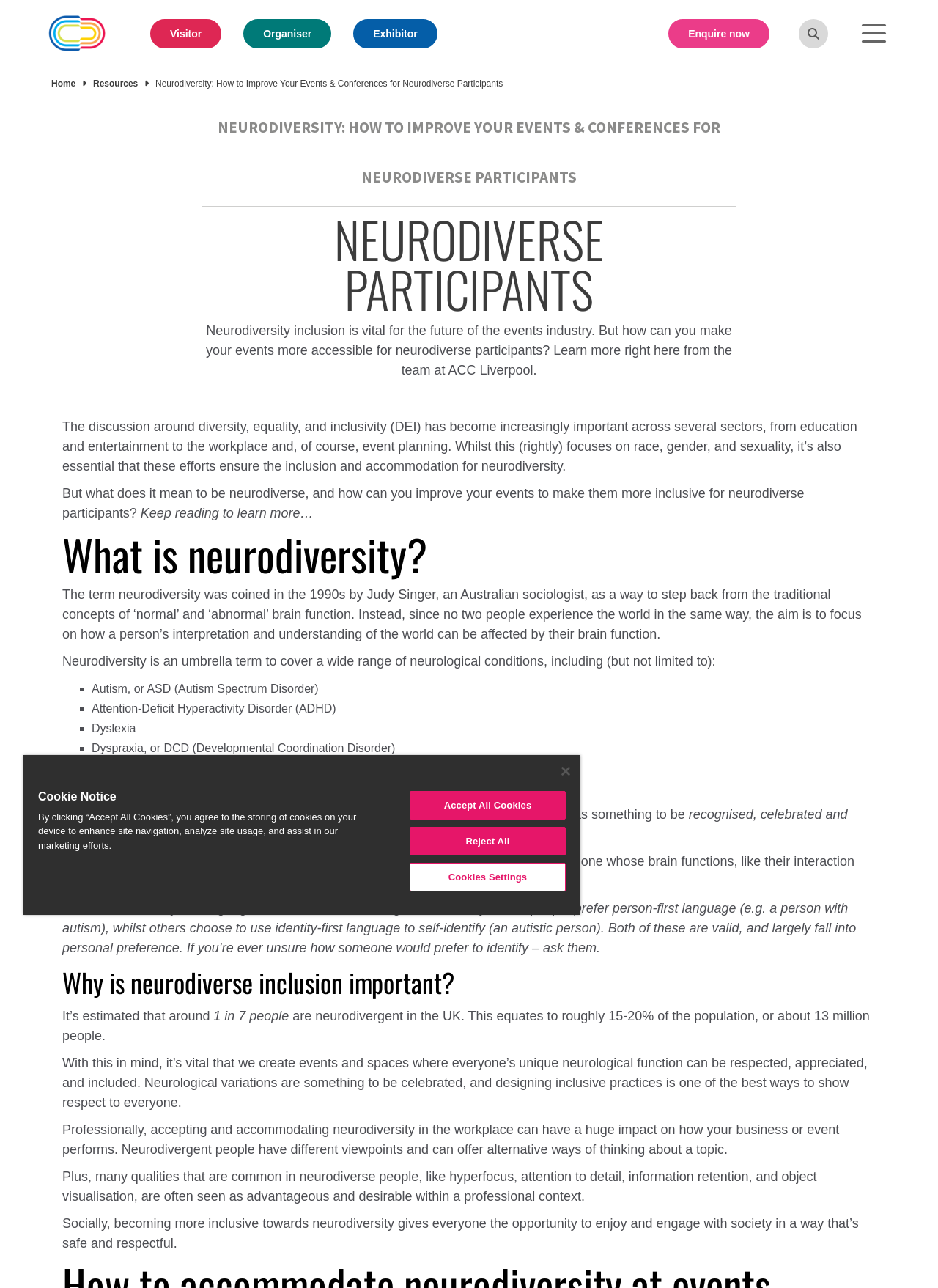Please identify the bounding box coordinates of the region to click in order to complete the task: "Click on the 'Park Avenue' link". The coordinates must be four float numbers between 0 and 1, specified as [left, top, right, bottom].

None